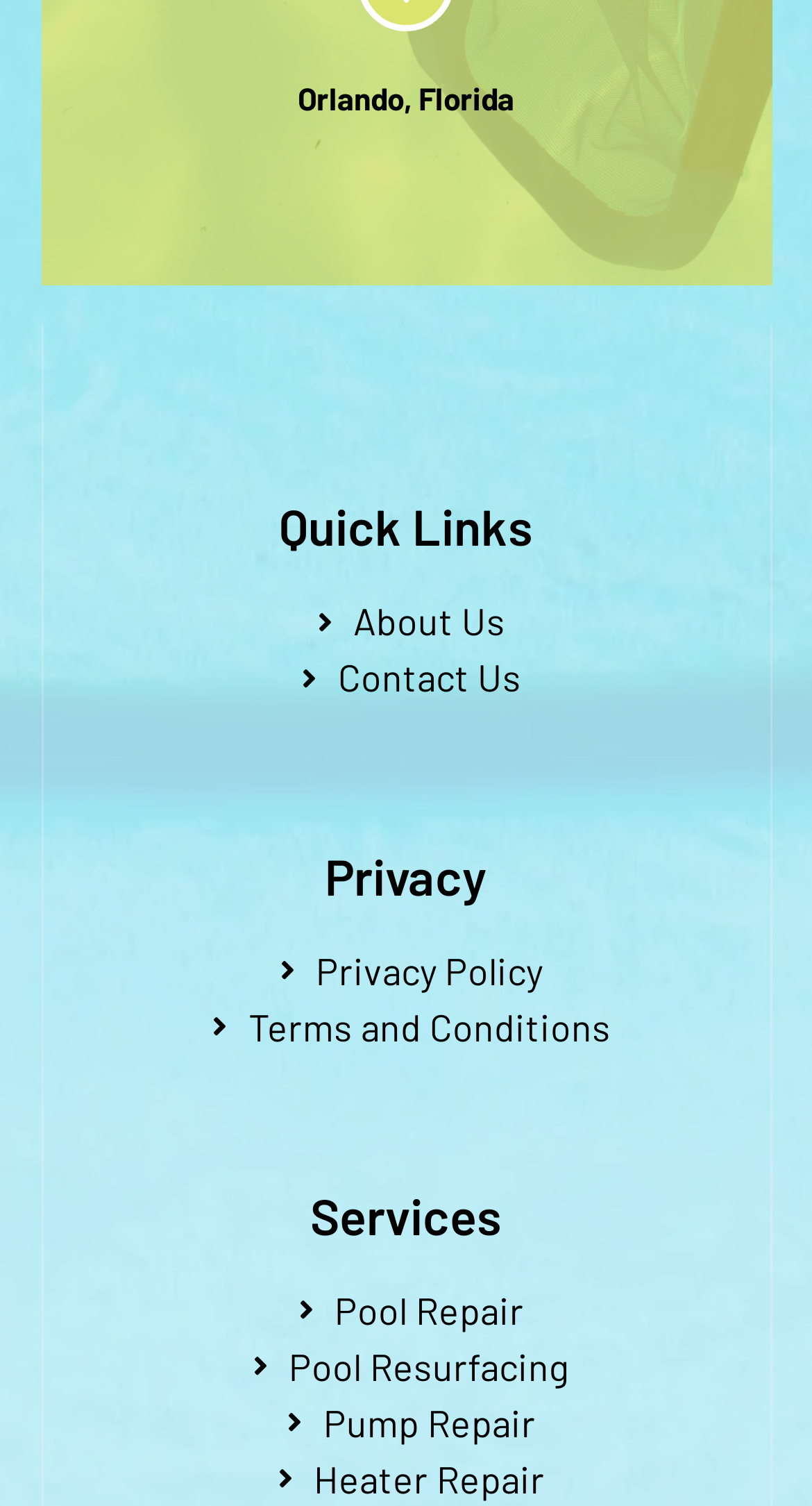Please provide a short answer using a single word or phrase for the question:
What is the location mentioned in the heading?

Orlando, Florida